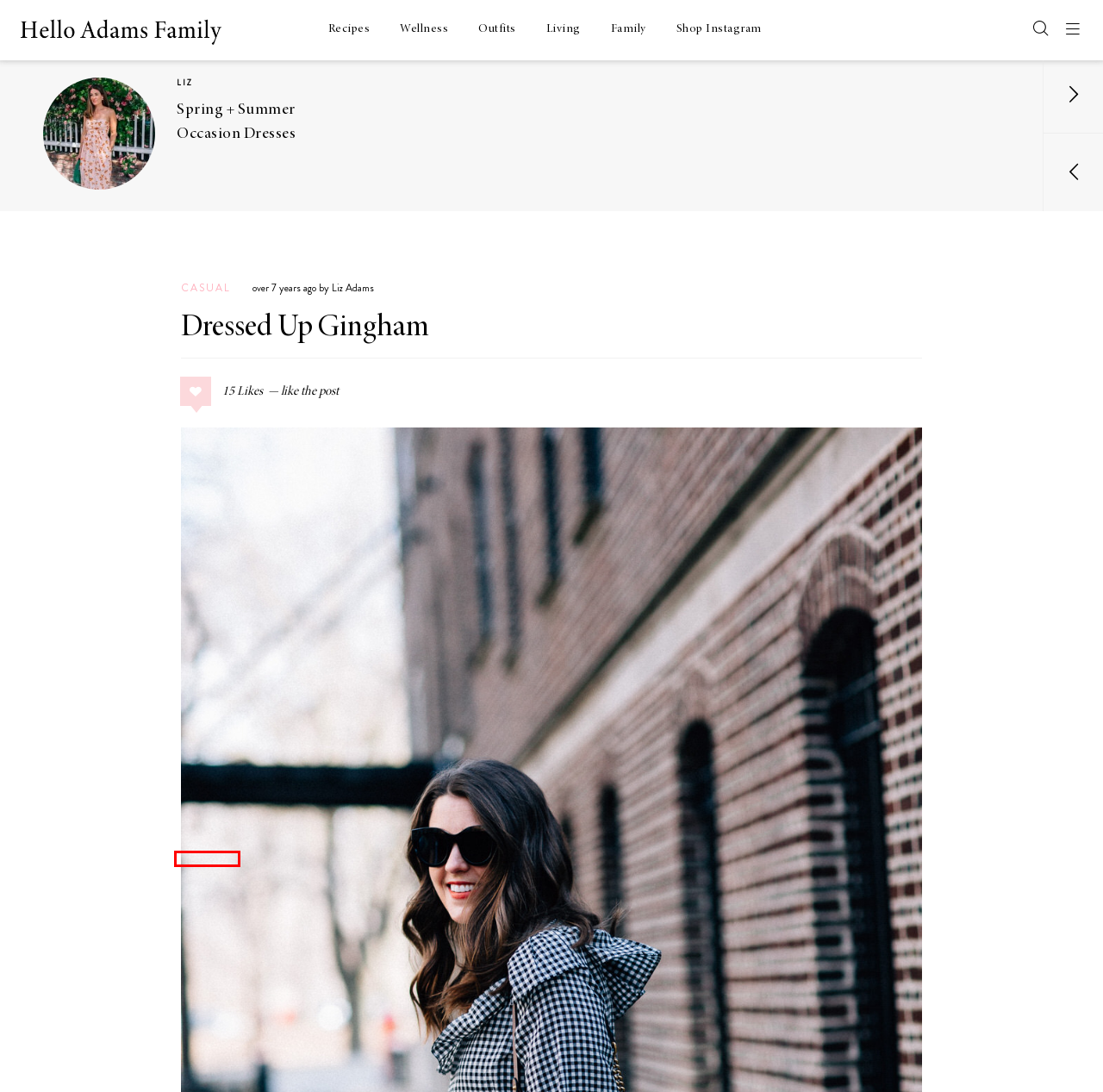You have a screenshot of a webpage with a red bounding box around an element. Select the webpage description that best matches the new webpage after clicking the element within the red bounding box. Here are the descriptions:
A. Shop My Instagrams With LIKEtoKNOW.it | Hello Adams Family | @lizadams
B. Wellness Archives — Hello Adams Family
C. Coffee with Liz • May 3, 2024 — Hello Adams Family
D. Mother's Day Gift Guide — Hello Adams Family
E. Elevated Cobb Salad Recipe — Hello Adams Family
F. Casual Archives — Hello Adams Family
G. A Practice in Parenting — Hello Adams Family
H. Gift Guides Archives — Hello Adams Family

H